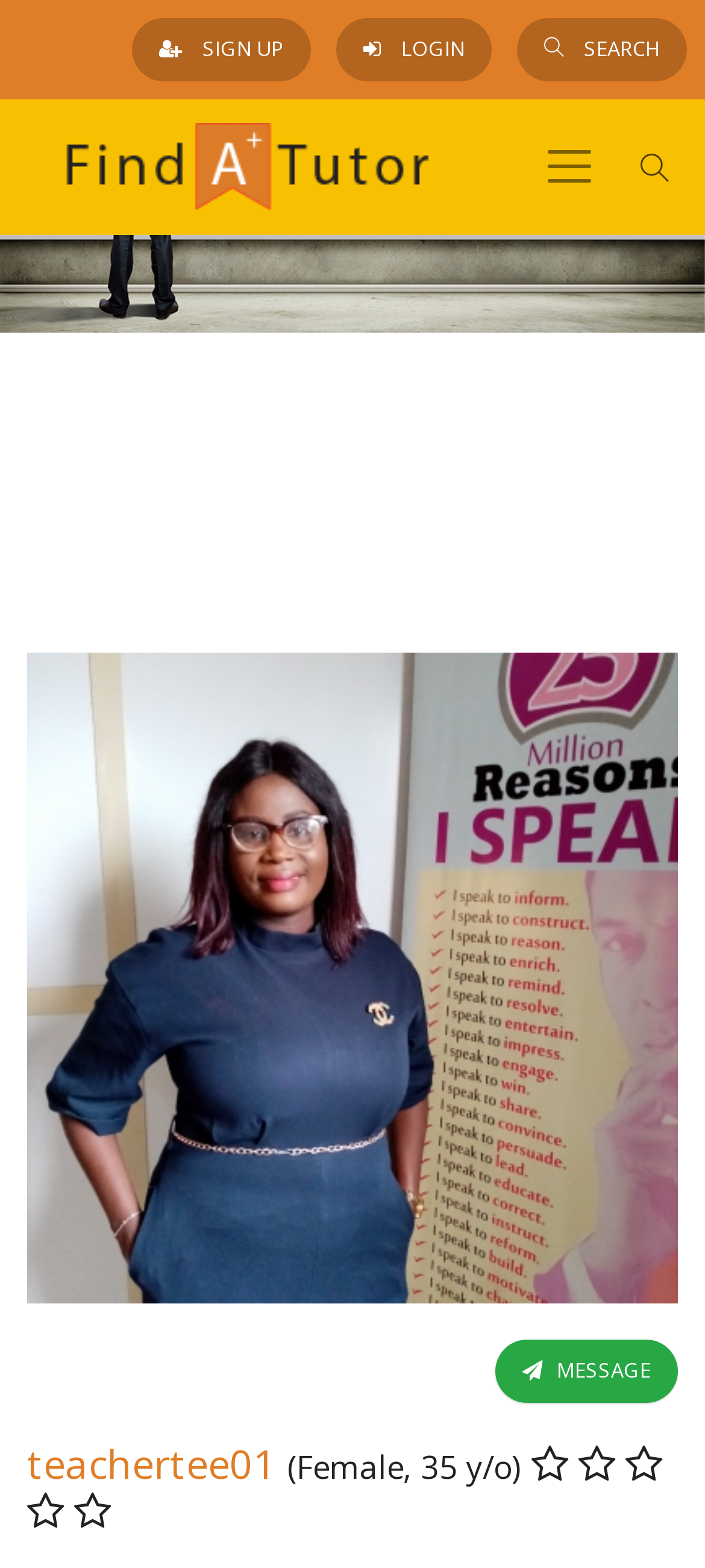What is the rating of the tutor 'teachertee01'?
Look at the image and construct a detailed response to the question.

The rating of the tutor 'teachertee01' is 5 stars, as indicated by the five '' symbols next to their name, which are commonly used to represent a 5-star rating.